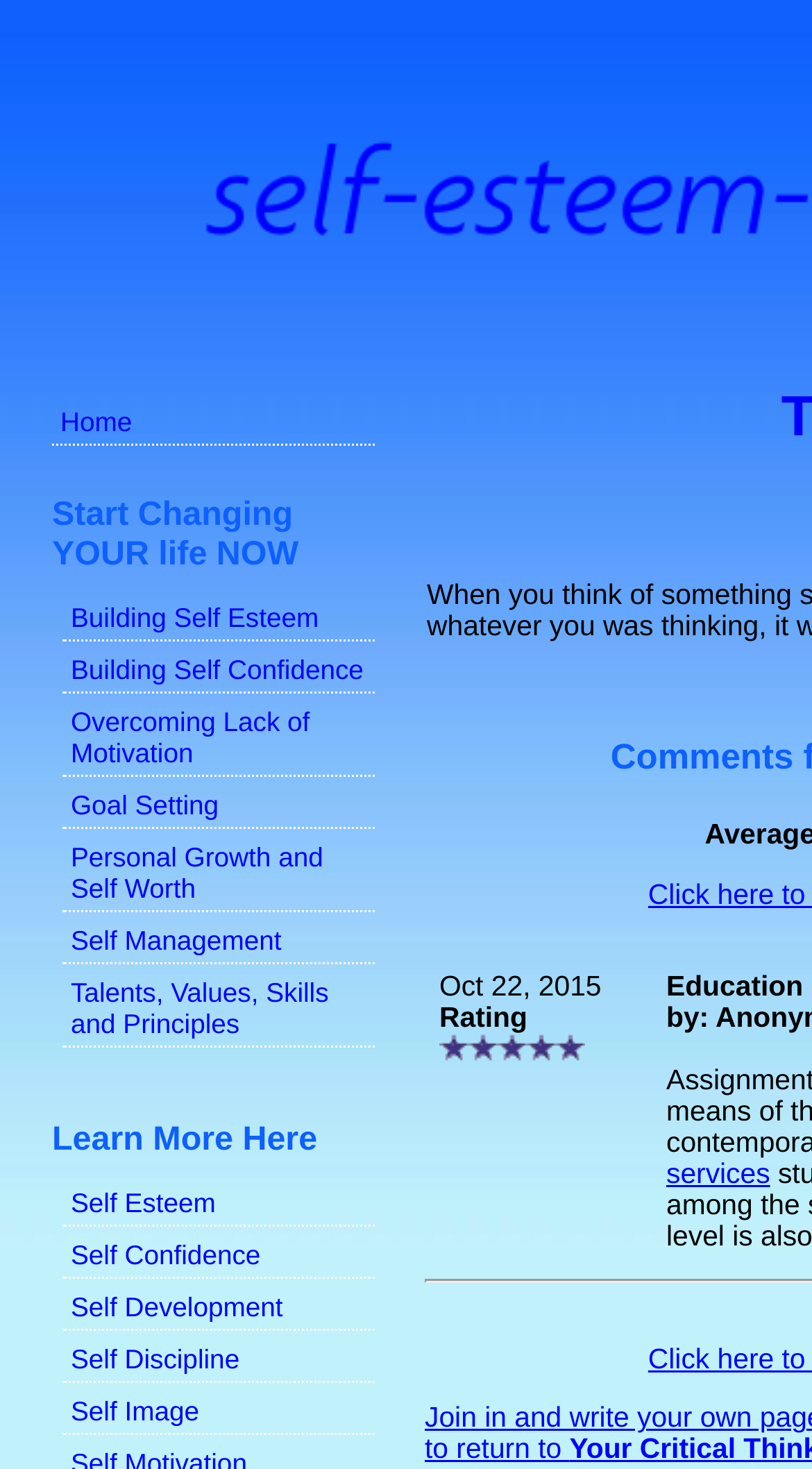Examine the image and give a thorough answer to the following question:
How many rating stars are there?

I counted the number of 'star' images in the LayoutTableCell element with the text 'Oct 22, 2015 Rating star star star star star', and there are 5 stars.